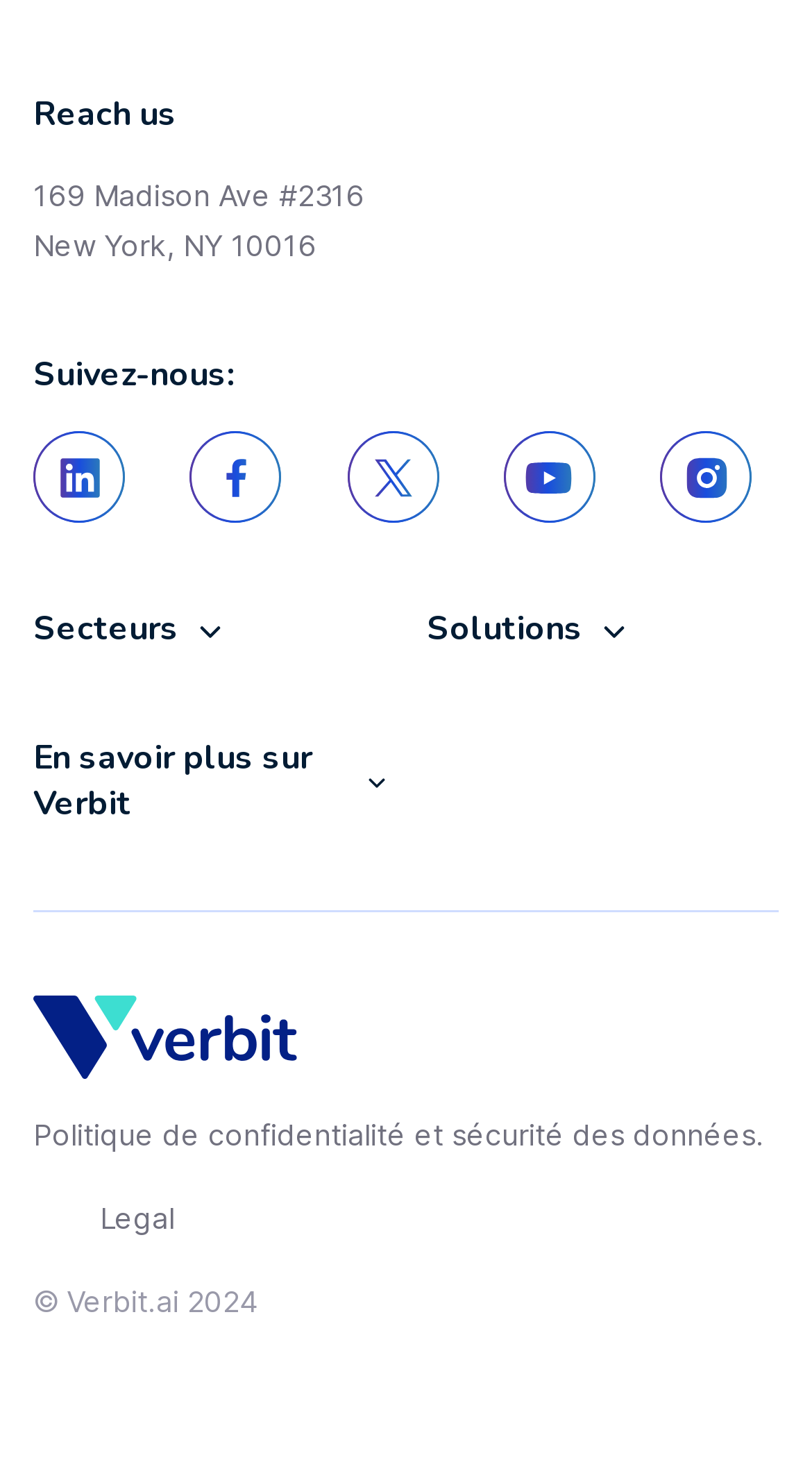What year is the copyright for?
Utilize the information in the image to give a detailed answer to the question.

I found the copyright information at the bottom of the page, which is represented by the static text element '© Verbit.ai 2024'. The year mentioned is 2024.